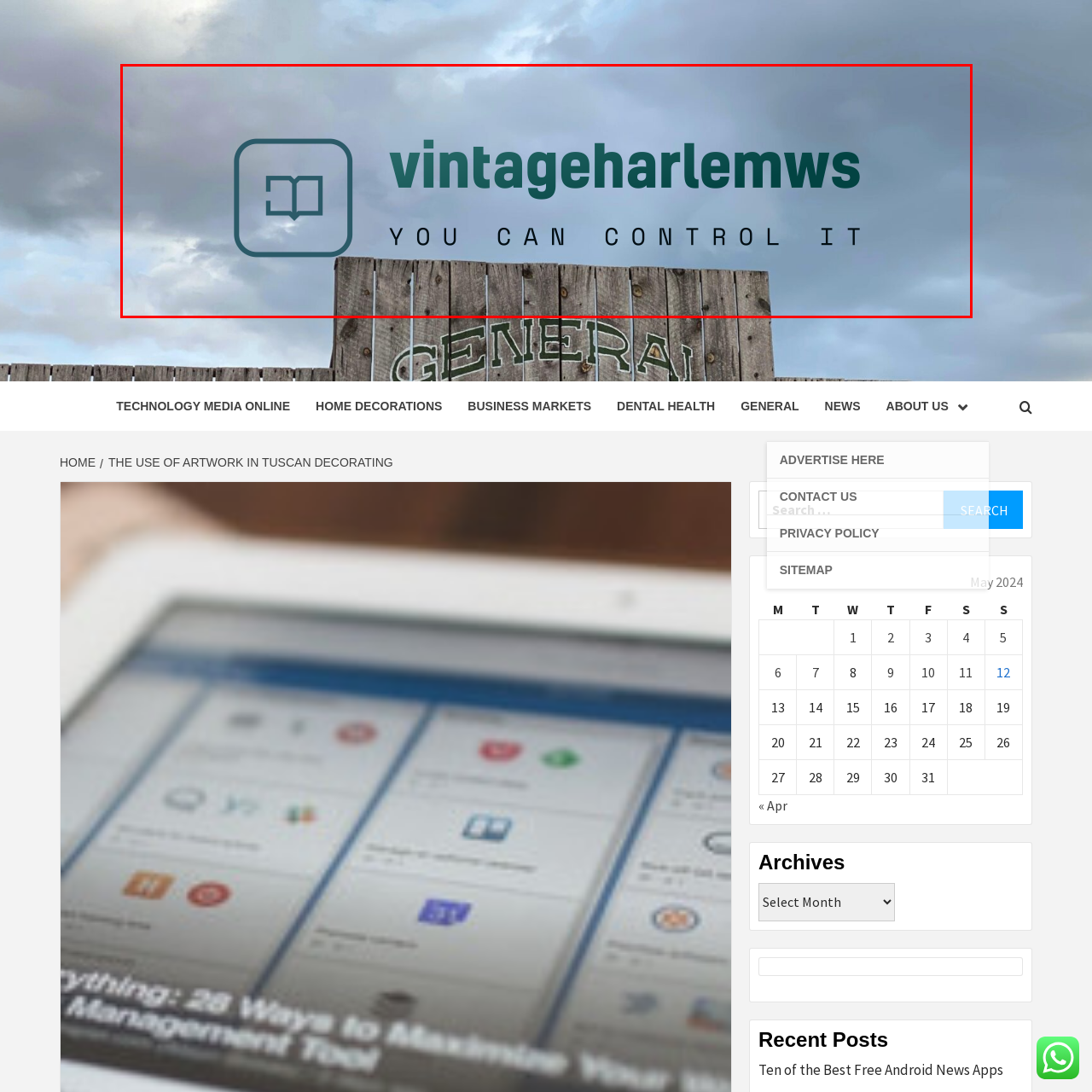What is the shape of the icon?
Study the image framed by the red bounding box and answer the question in detail, relying on the visual clues provided.

The caption describes the icon as an open book encapsulated in a square, which suggests that the icon is square in shape.